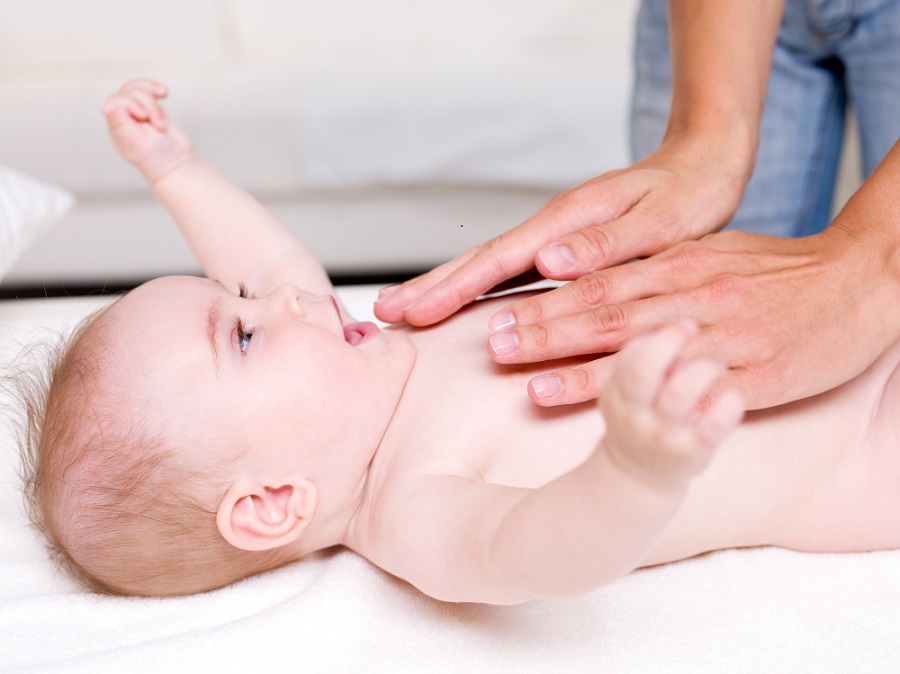Provide a single word or phrase answer to the question: 
What is the atmosphere of the setting?

Calm and soothing